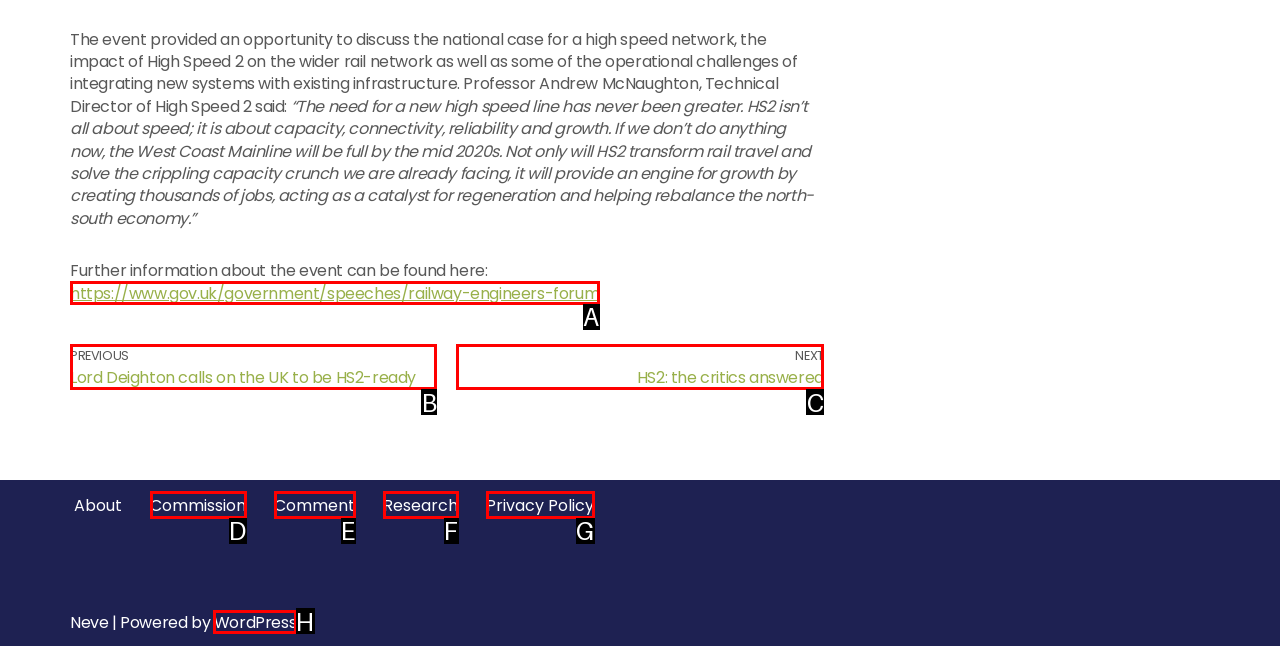Tell me which element should be clicked to achieve the following objective: Learn more about EXOSHIELD WPF
Reply with the letter of the correct option from the displayed choices.

None